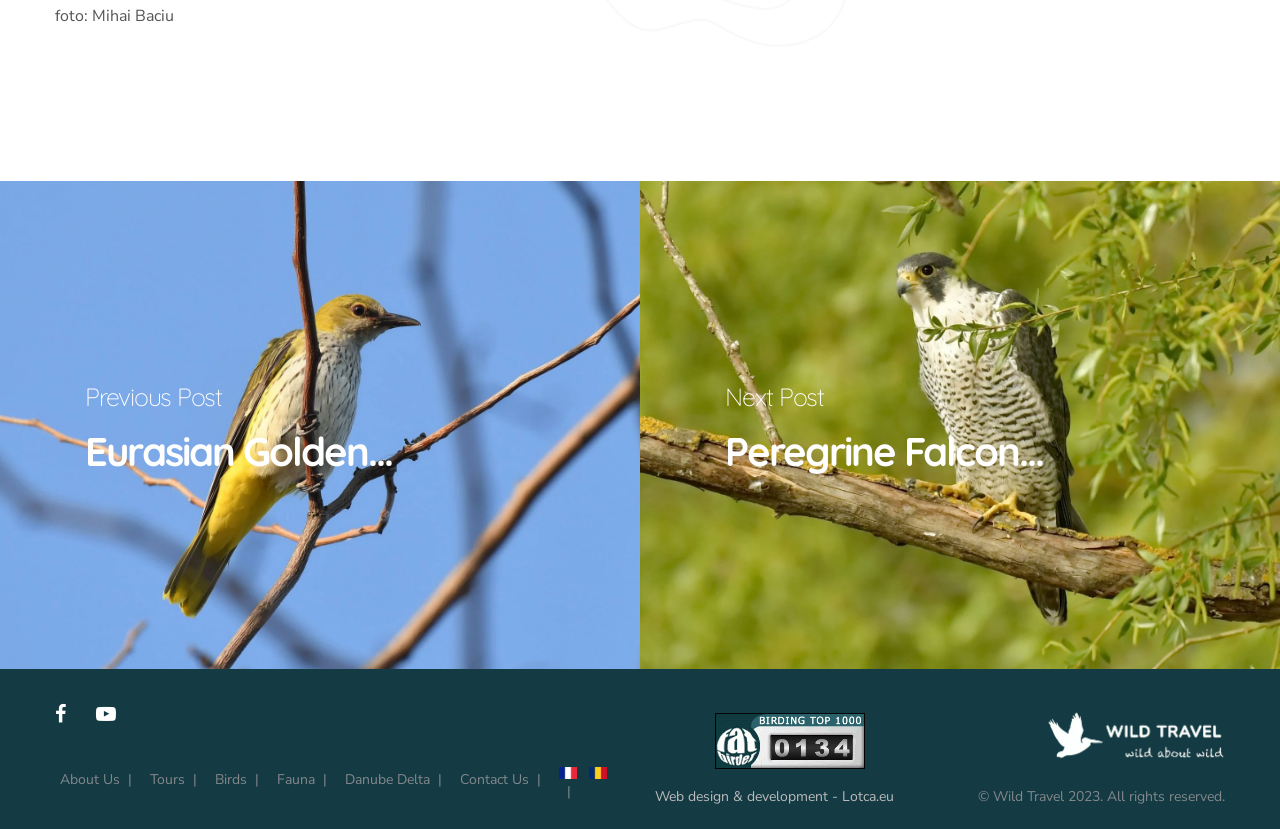Provide the bounding box coordinates for the UI element described in this sentence: "About Us". The coordinates should be four float values between 0 and 1, i.e., [left, top, right, bottom].

[0.047, 0.929, 0.094, 0.952]